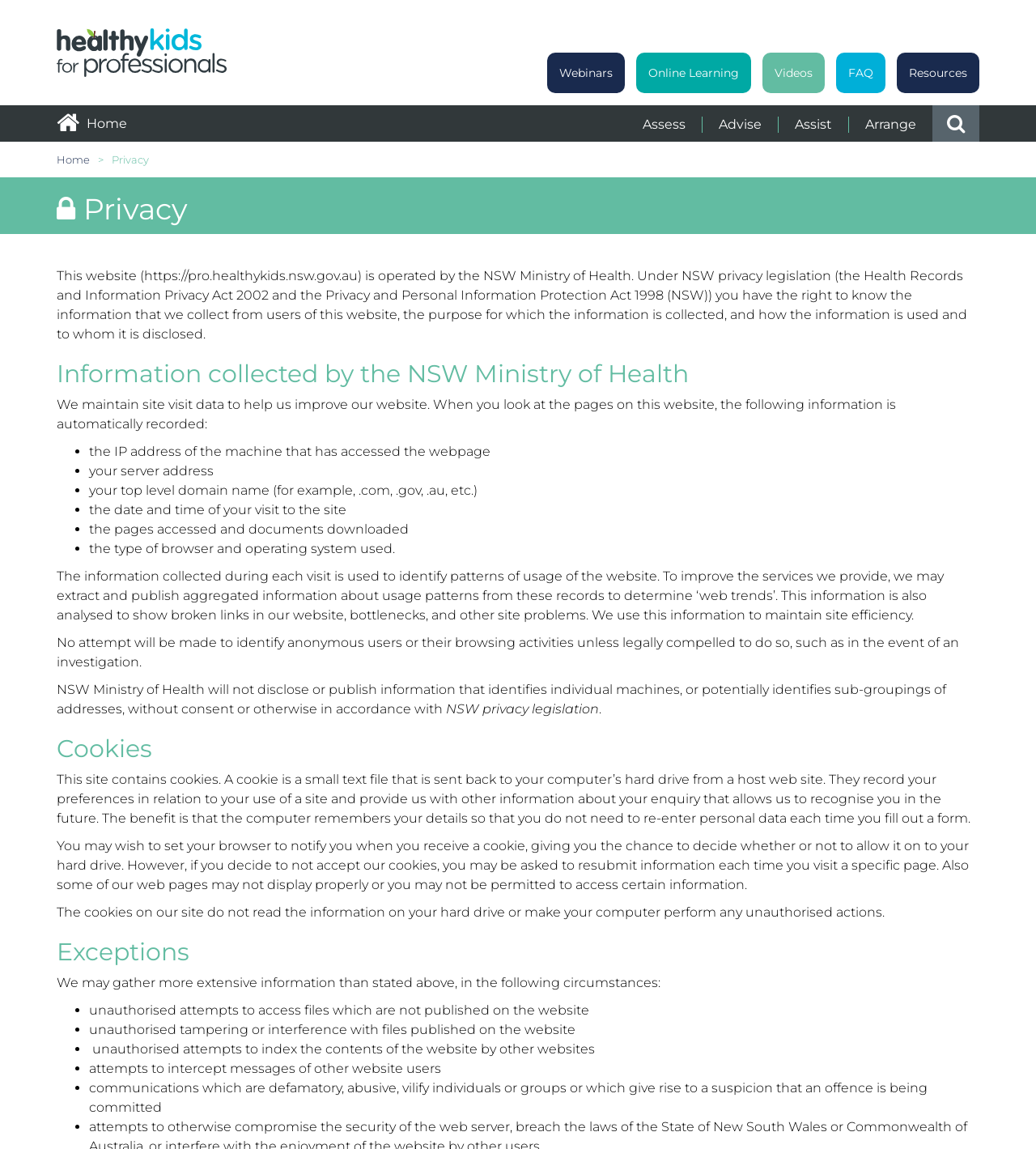Please answer the following question as detailed as possible based on the image: 
What is the benefit of using cookies on this website?

The benefit of using cookies on this website is that the computer remembers your details so that you do not need to re-enter personal data each time you fill out a form.